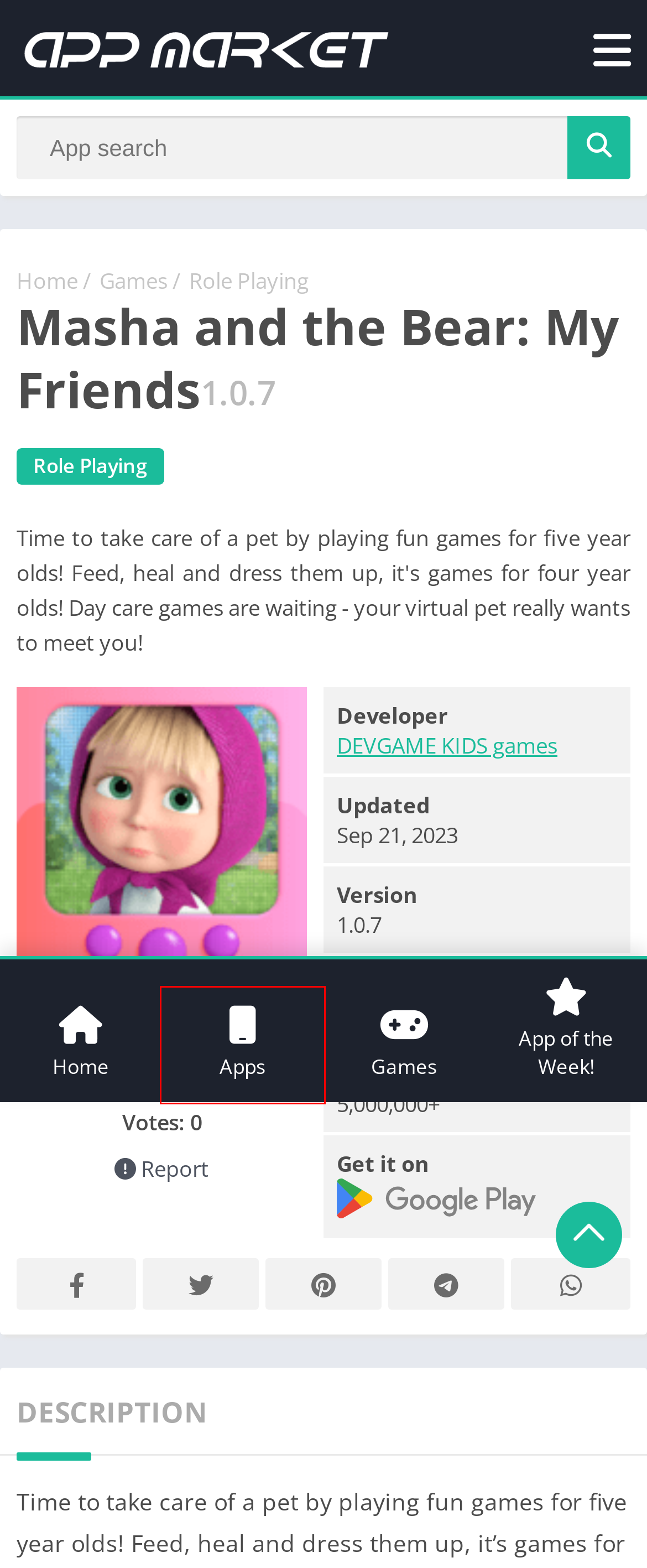You are provided with a screenshot of a webpage that has a red bounding box highlighting a UI element. Choose the most accurate webpage description that matches the new webpage after clicking the highlighted element. Here are your choices:
A. DMCA – Mobile Apps Market
B. Sport – Mobile Apps Market
C. Role Playing – Mobile Apps Market
D. Mobile Apps Market
E. Apps – Mobile Apps Market
F. DEVGAME KIDS games – Mobile Apps Market
G. Legal Advice – Mobile Apps Market
H. Games – Mobile Apps Market

E